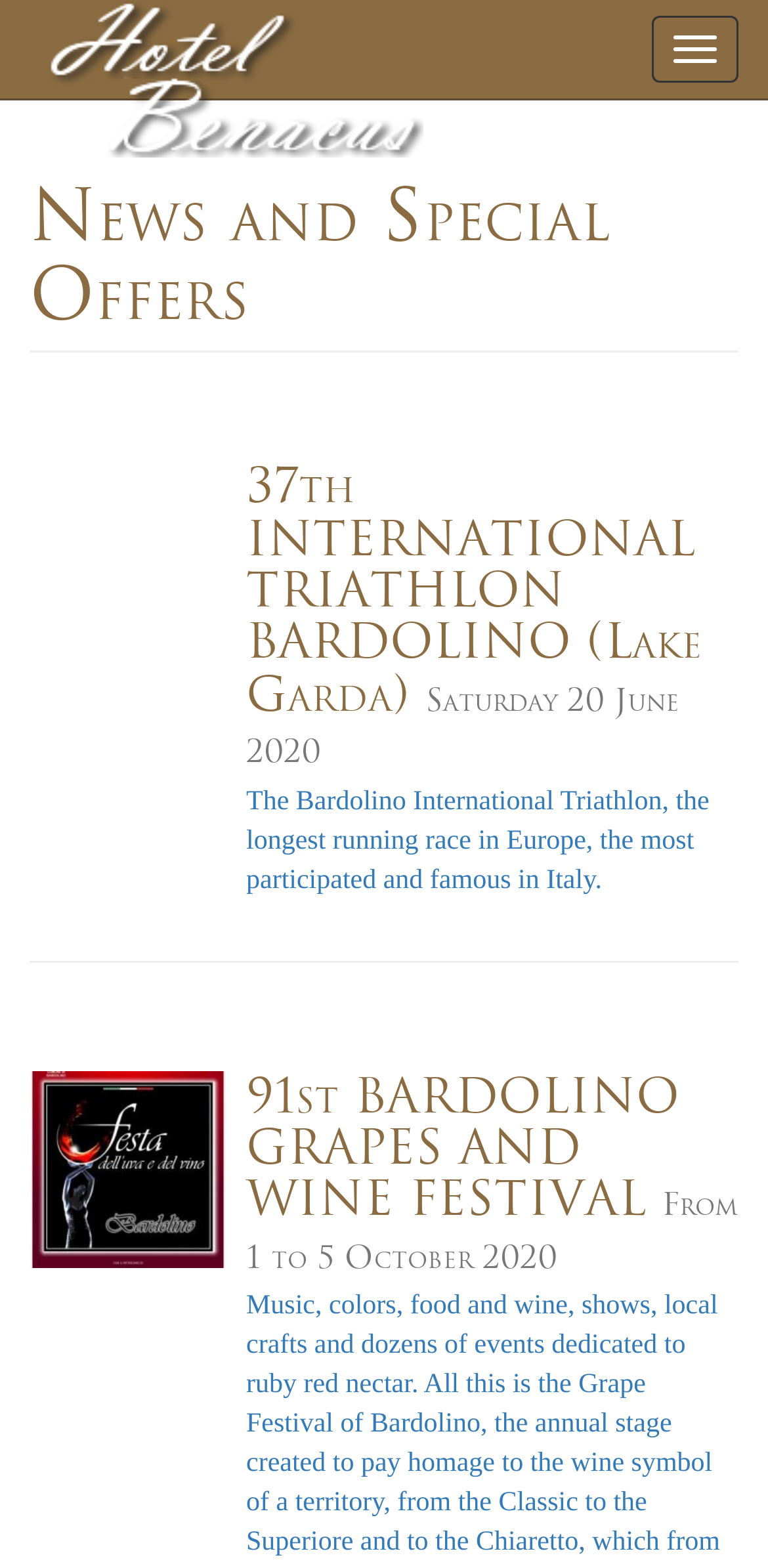What is the orientation of the separator?
Answer the question with a single word or phrase derived from the image.

horizontal